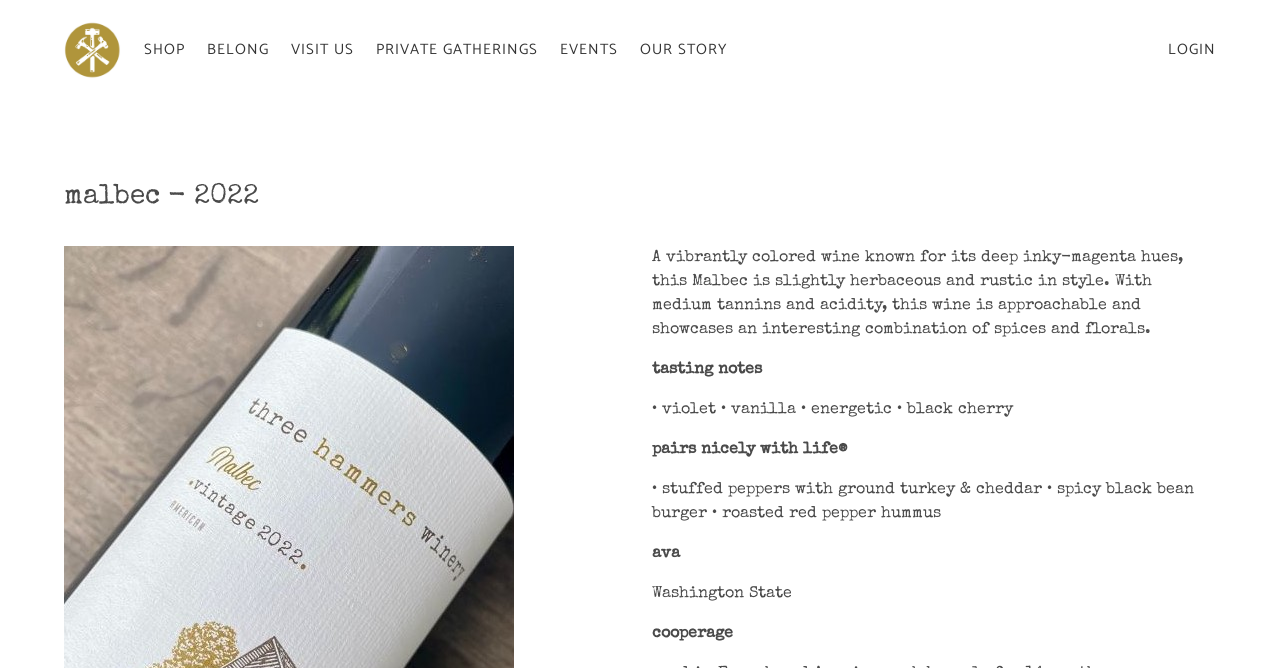What is the style of the wine?
Refer to the screenshot and respond with a concise word or phrase.

Rustic